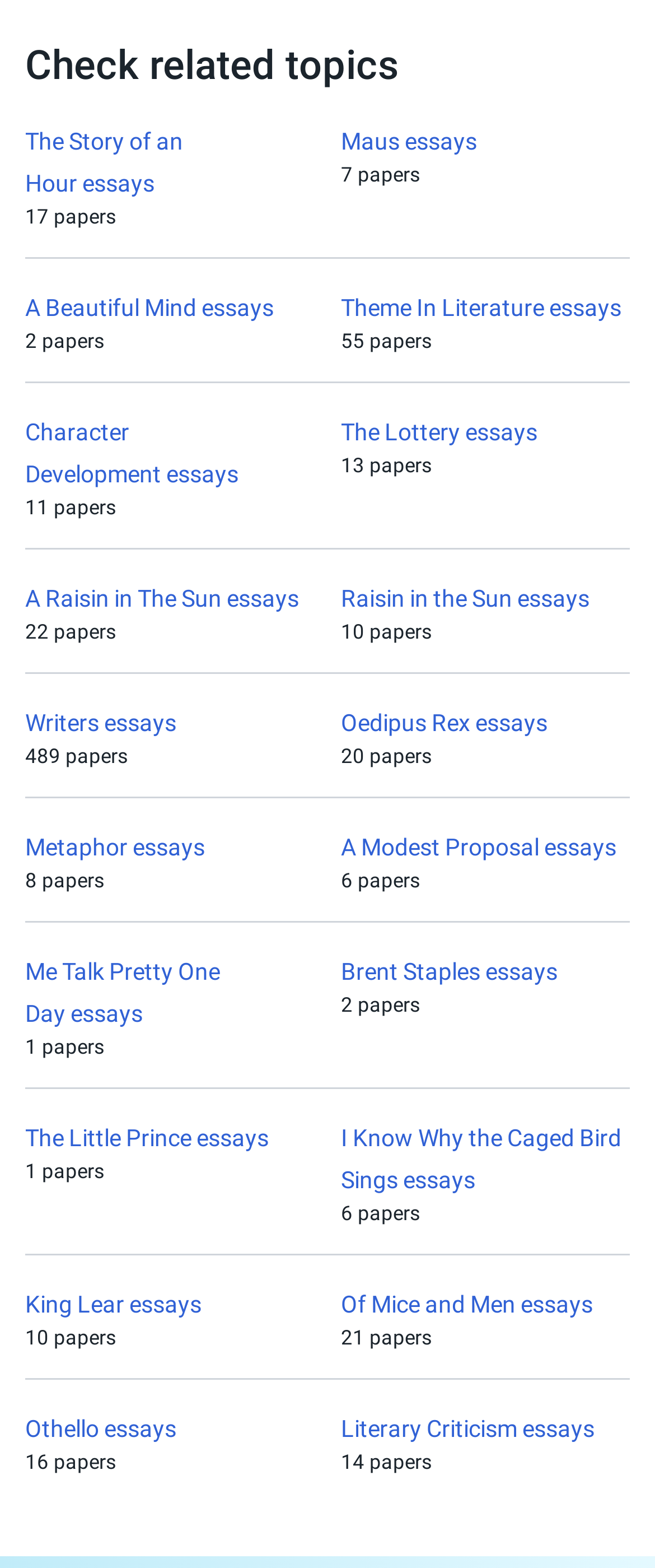Can you specify the bounding box coordinates of the area that needs to be clicked to fulfill the following instruction: "Browse Character Development essays"?

[0.038, 0.267, 0.364, 0.311]